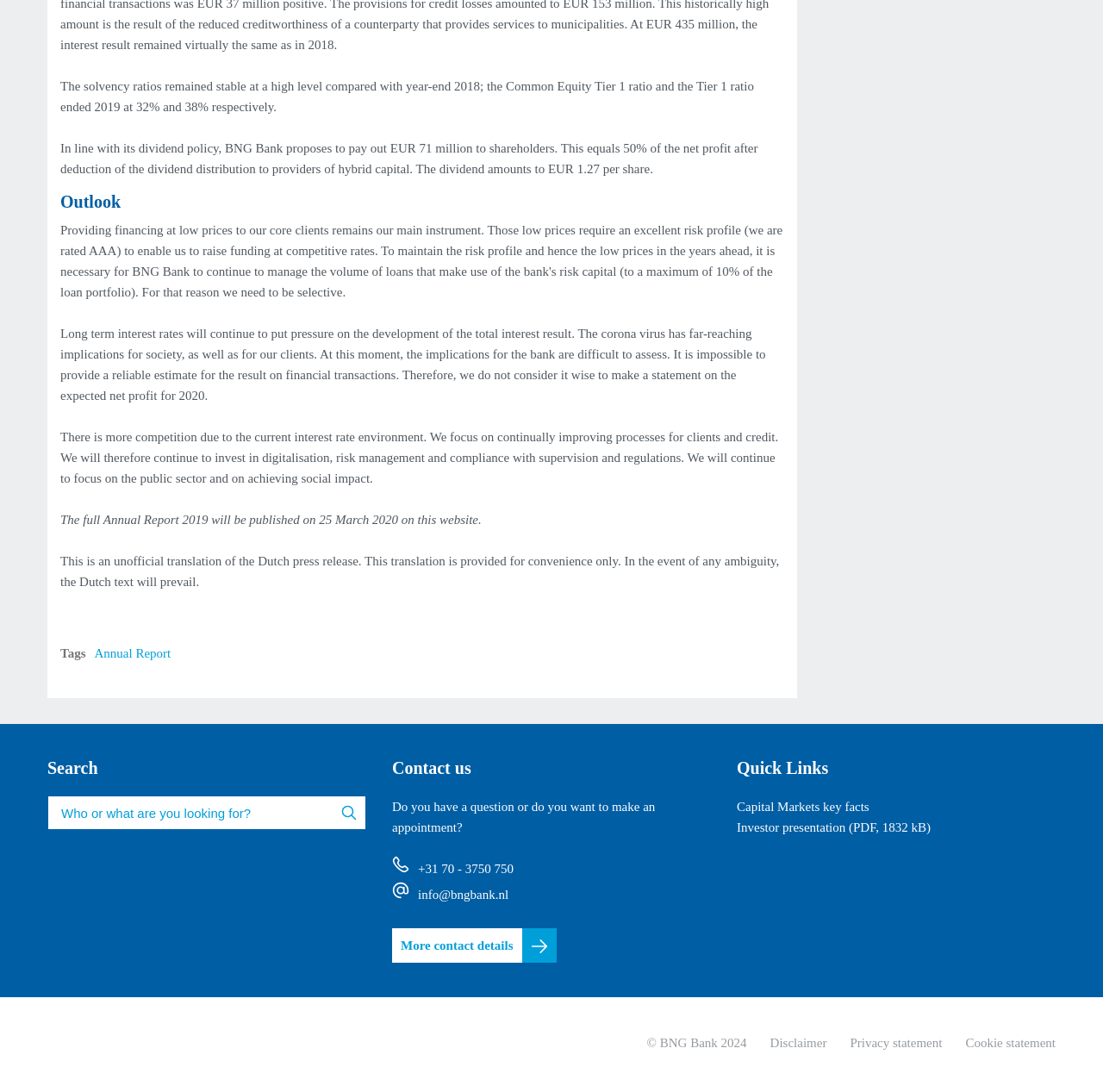What is the purpose of the bank's investment in digitalisation? From the image, respond with a single word or brief phrase.

To improve processes for clients and credit